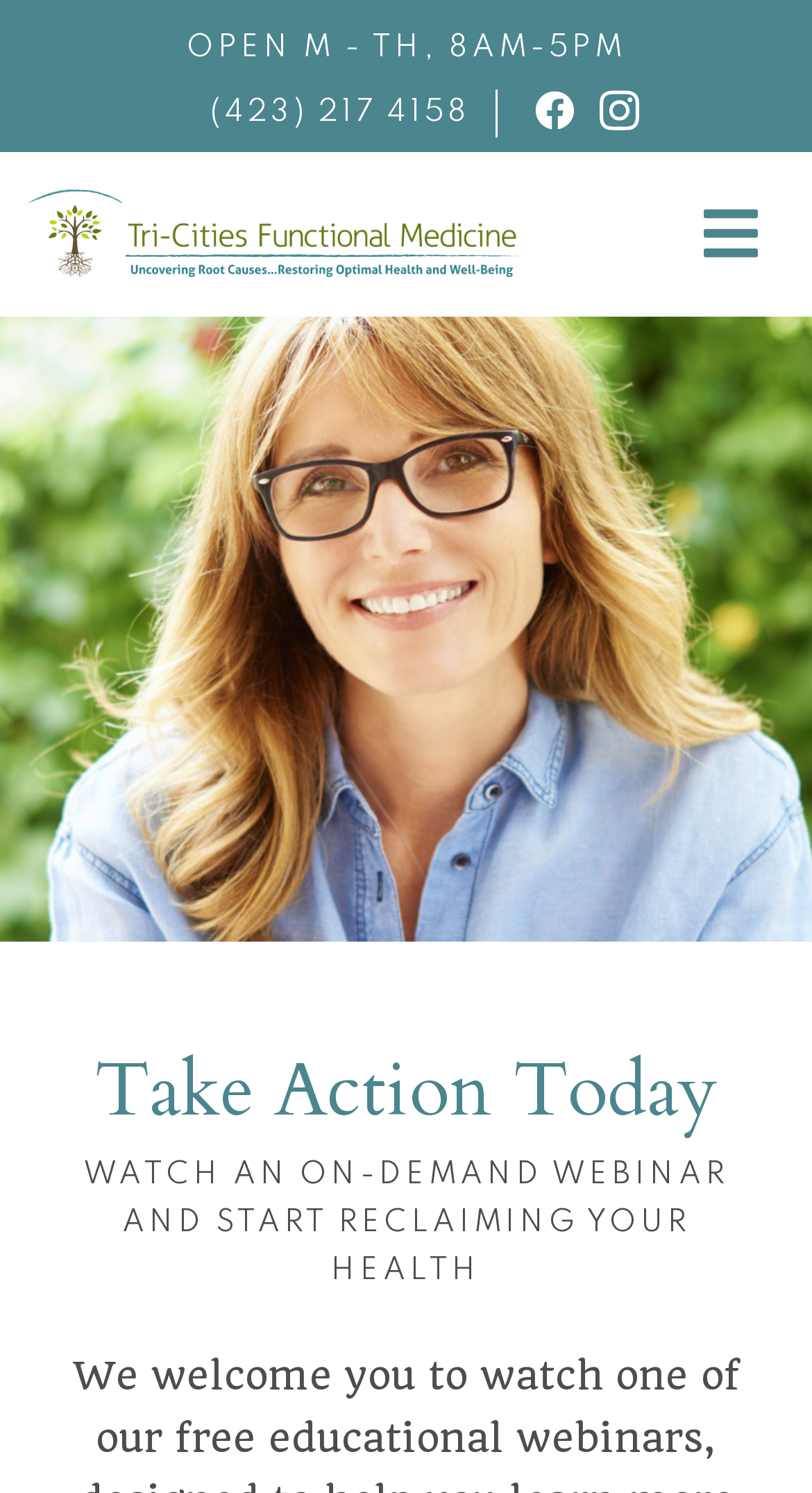What is the business hour on the webpage?
Please respond to the question with a detailed and well-explained answer.

I found the business hour by looking at the StaticText element with the text 'OPEN M - TH, 8AM-5PM' which has a bounding box coordinate of [0.229, 0.022, 0.771, 0.042].